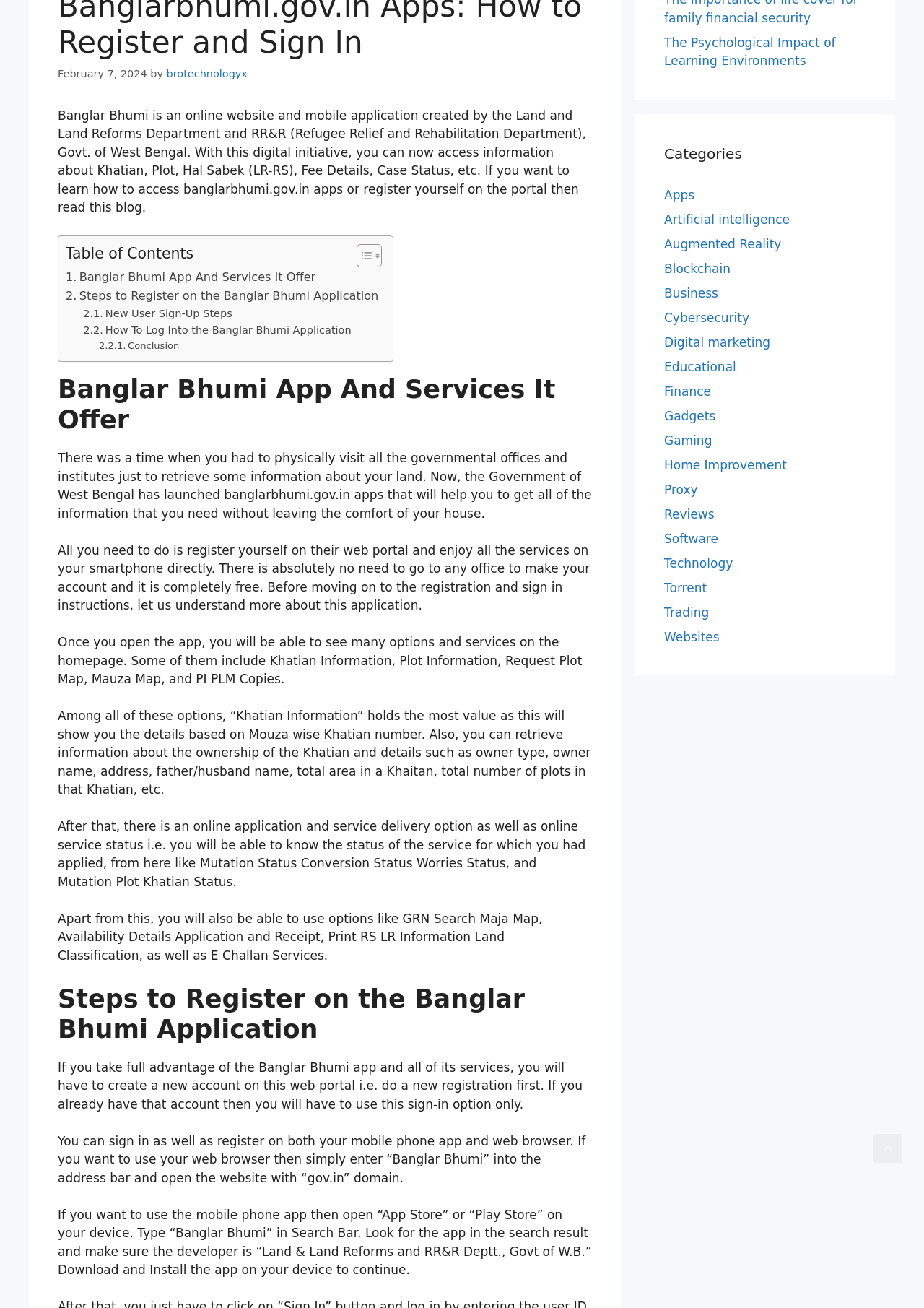Given the element description, predict the bounding box coordinates in the format (top-left x, top-left y, bottom-right x, bottom-right y). Make sure all values are between 0 and 1. Here is the element description: New User Sign-Up Steps

[0.09, 0.233, 0.251, 0.246]